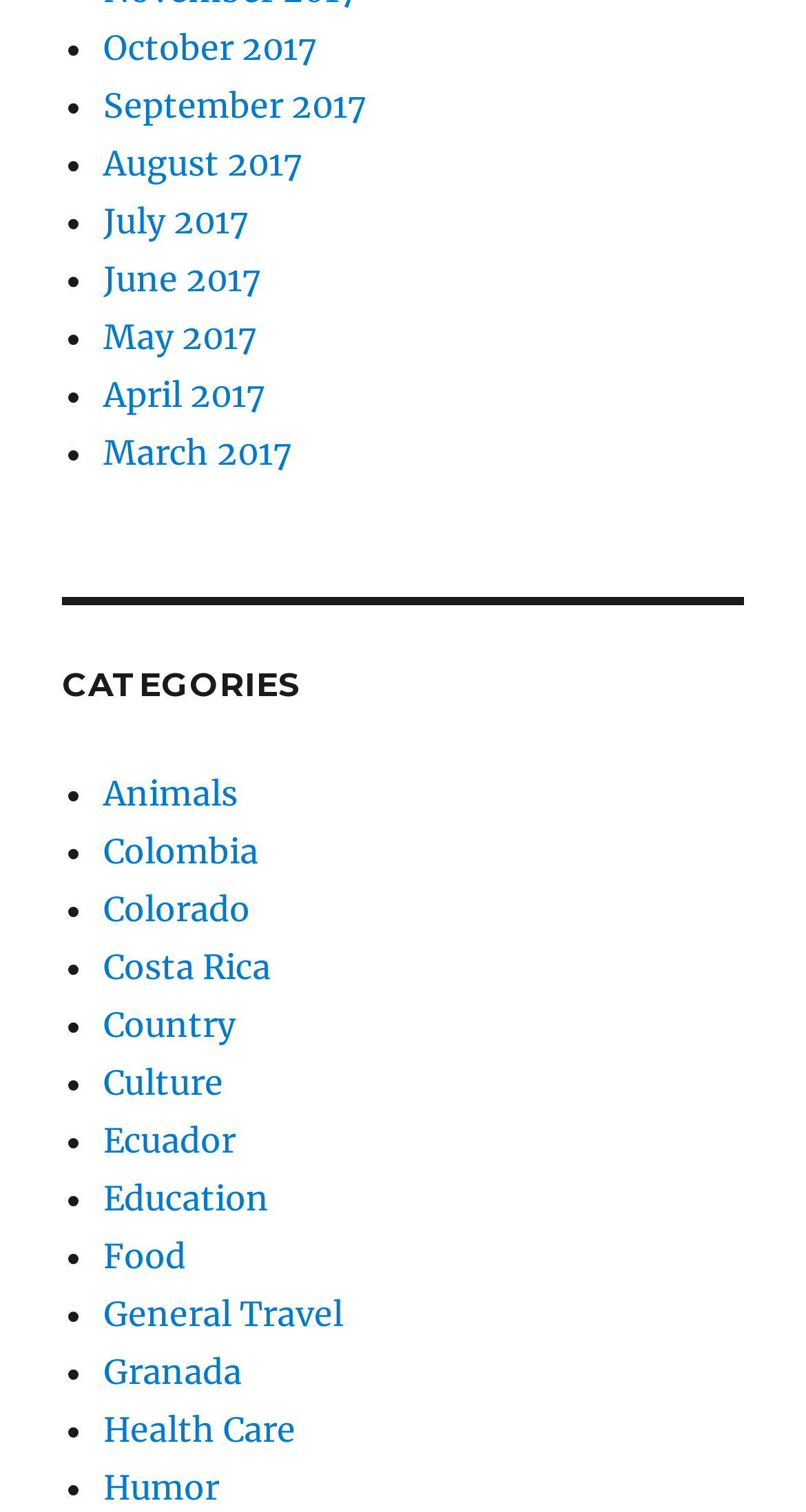Please identify the bounding box coordinates of the area I need to click to accomplish the following instruction: "Check Humor".

[0.128, 0.97, 0.272, 0.997]